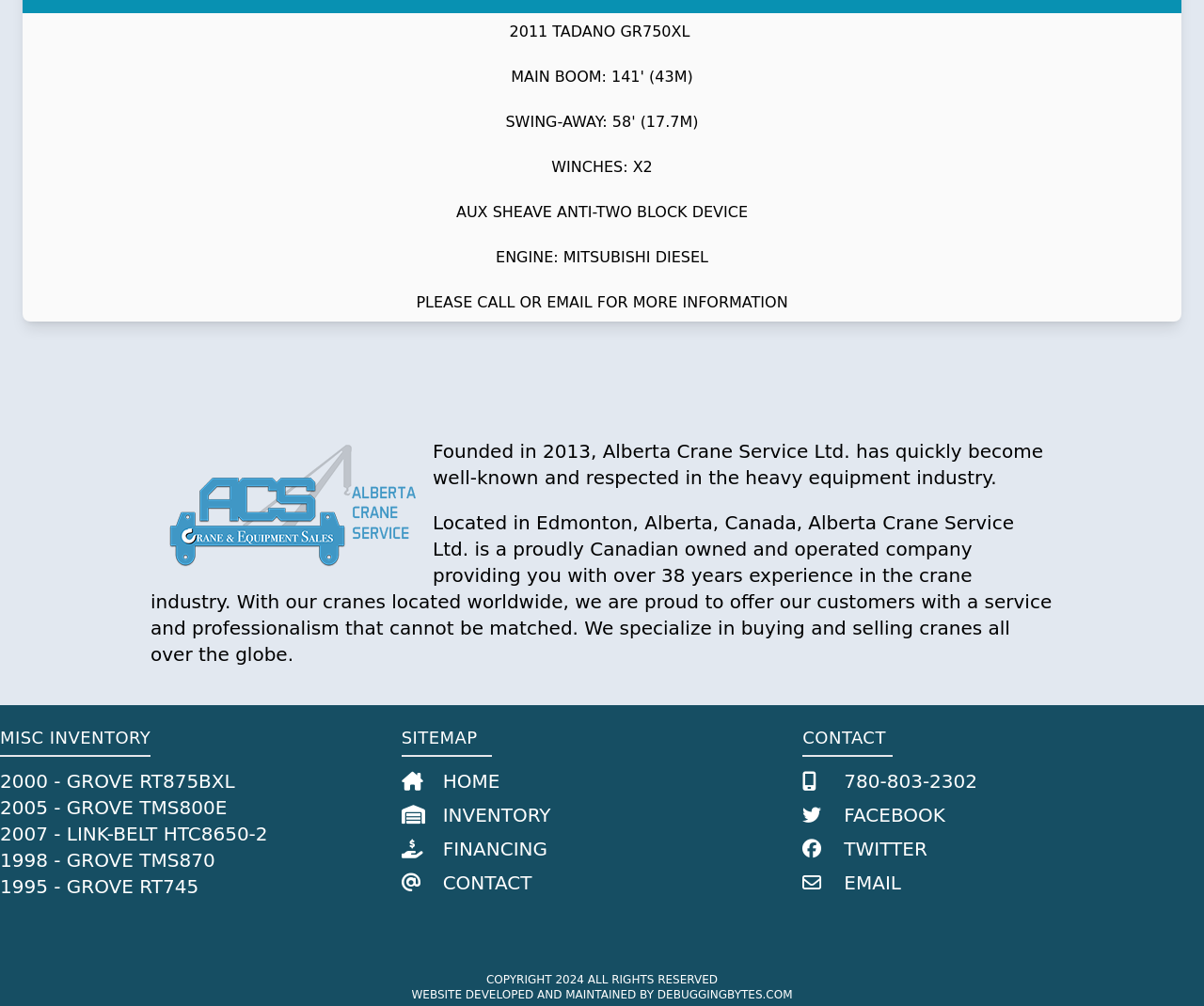For the given element description DebuggingBytes.com, determine the bounding box coordinates of the UI element. The coordinates should follow the format (top-left x, top-left y, bottom-right x, bottom-right y) and be within the range of 0 to 1.

[0.546, 0.982, 0.658, 0.995]